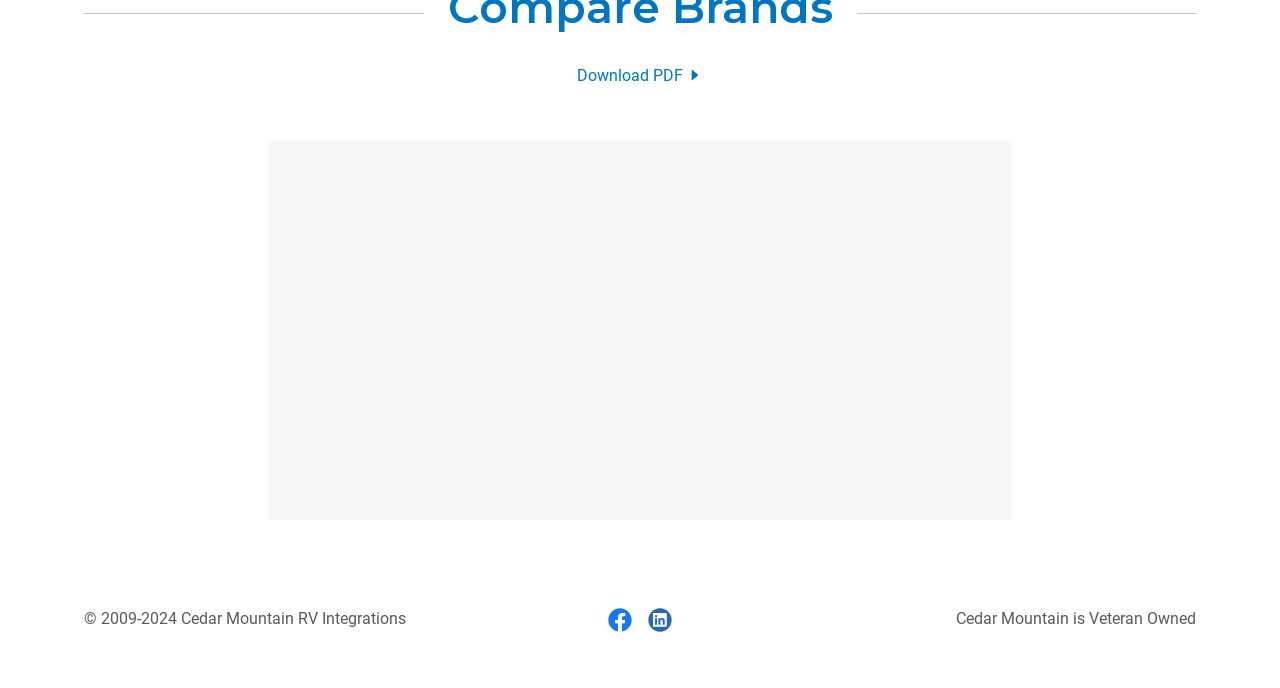What is the purpose of the link on the top right? From the image, respond with a single word or brief phrase.

Download PDF